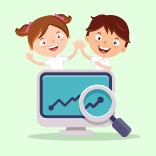Provide a one-word or one-phrase answer to the question:
What object emphasizes the importance of observation?

A magnifying glass